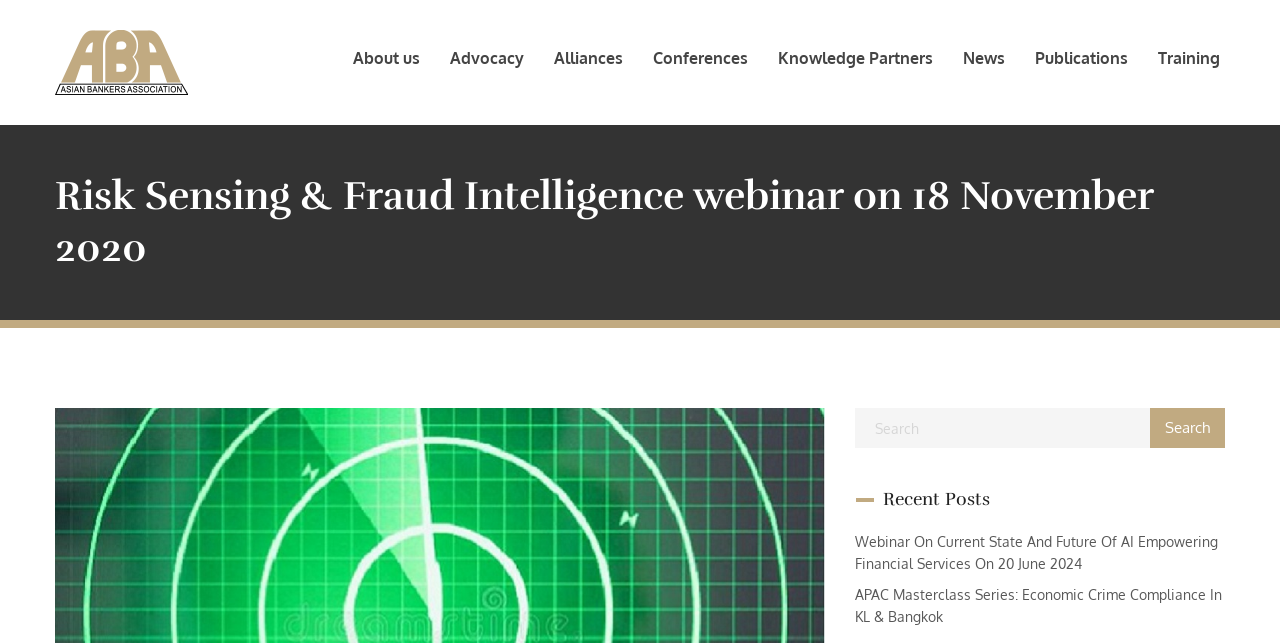Find the bounding box of the UI element described as follows: "Knowledge Partners".

[0.604, 0.07, 0.733, 0.11]